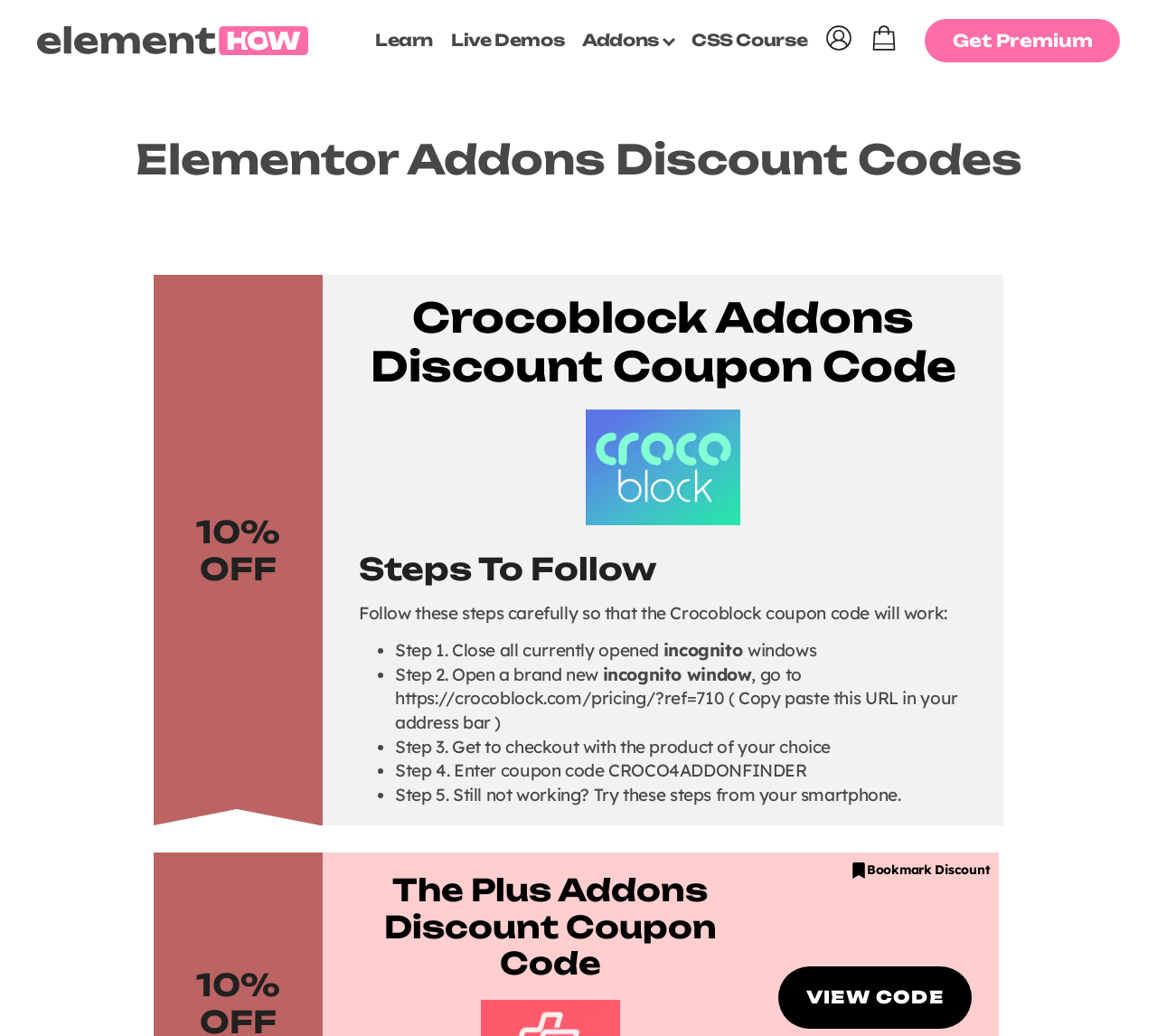Pinpoint the bounding box coordinates of the clickable area necessary to execute the following instruction: "Click on 'Get Premium'". The coordinates should be given as four float numbers between 0 and 1, namely [left, top, right, bottom].

[0.799, 0.019, 0.968, 0.06]